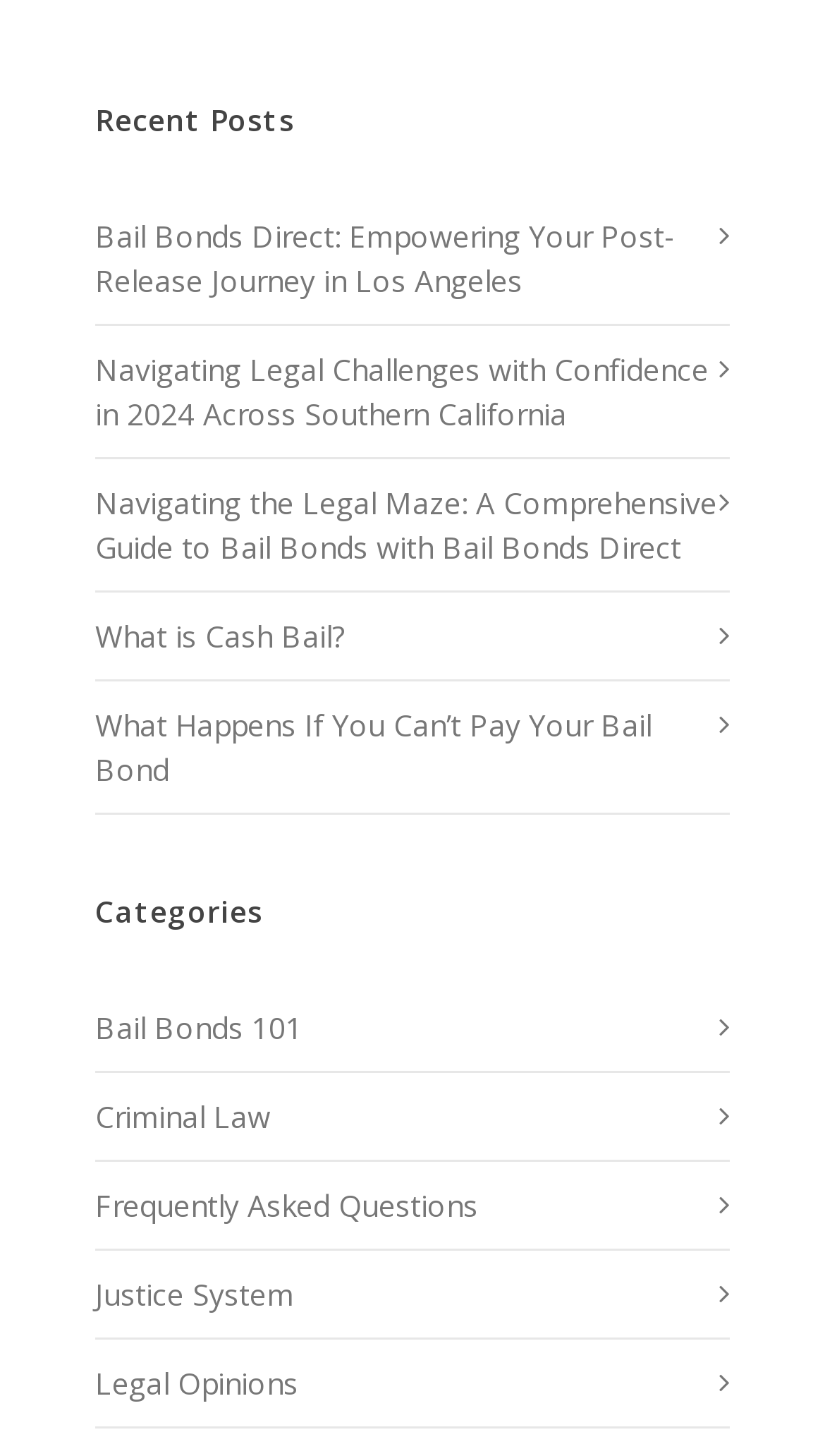Please specify the coordinates of the bounding box for the element that should be clicked to carry out this instruction: "read about navigating legal challenges". The coordinates must be four float numbers between 0 and 1, formatted as [left, top, right, bottom].

[0.115, 0.24, 0.859, 0.298]